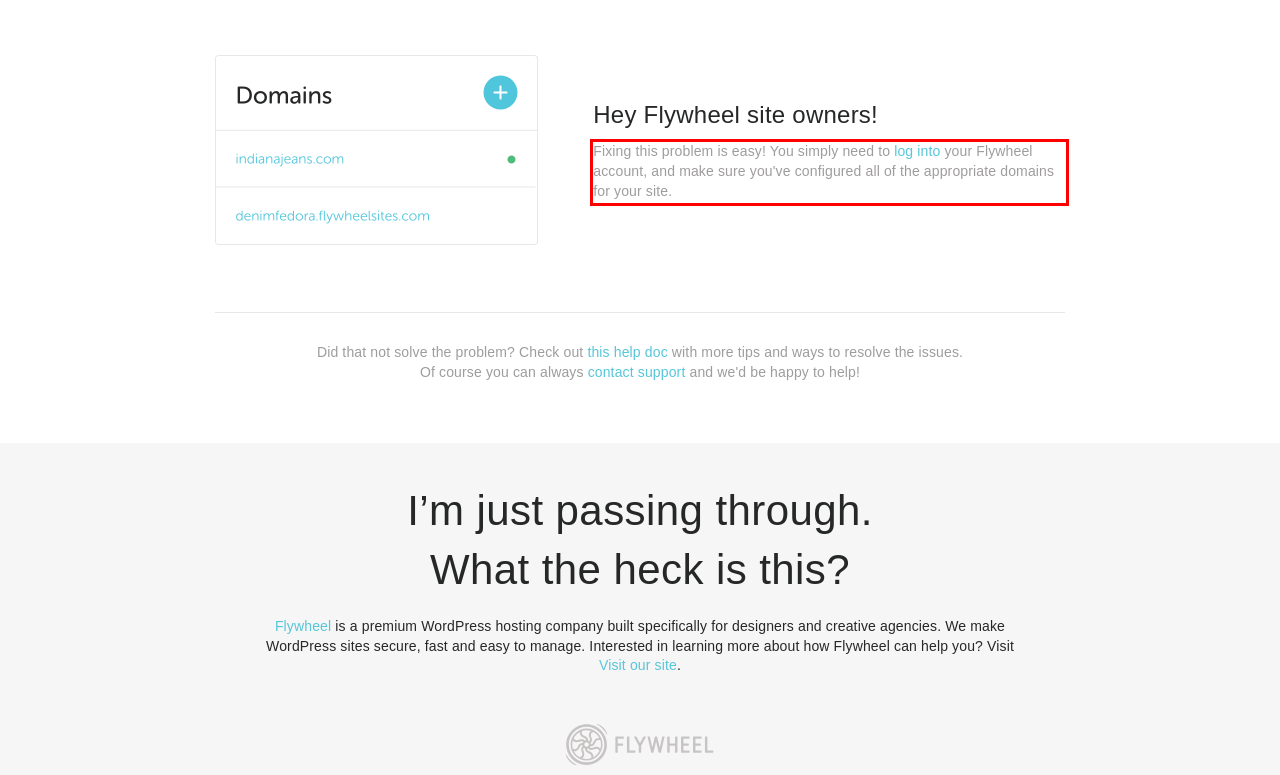Please identify and extract the text content from the UI element encased in a red bounding box on the provided webpage screenshot.

Fixing this problem is easy! You simply need to log into your Flywheel account, and make sure you've configured all of the appropriate domains for your site.